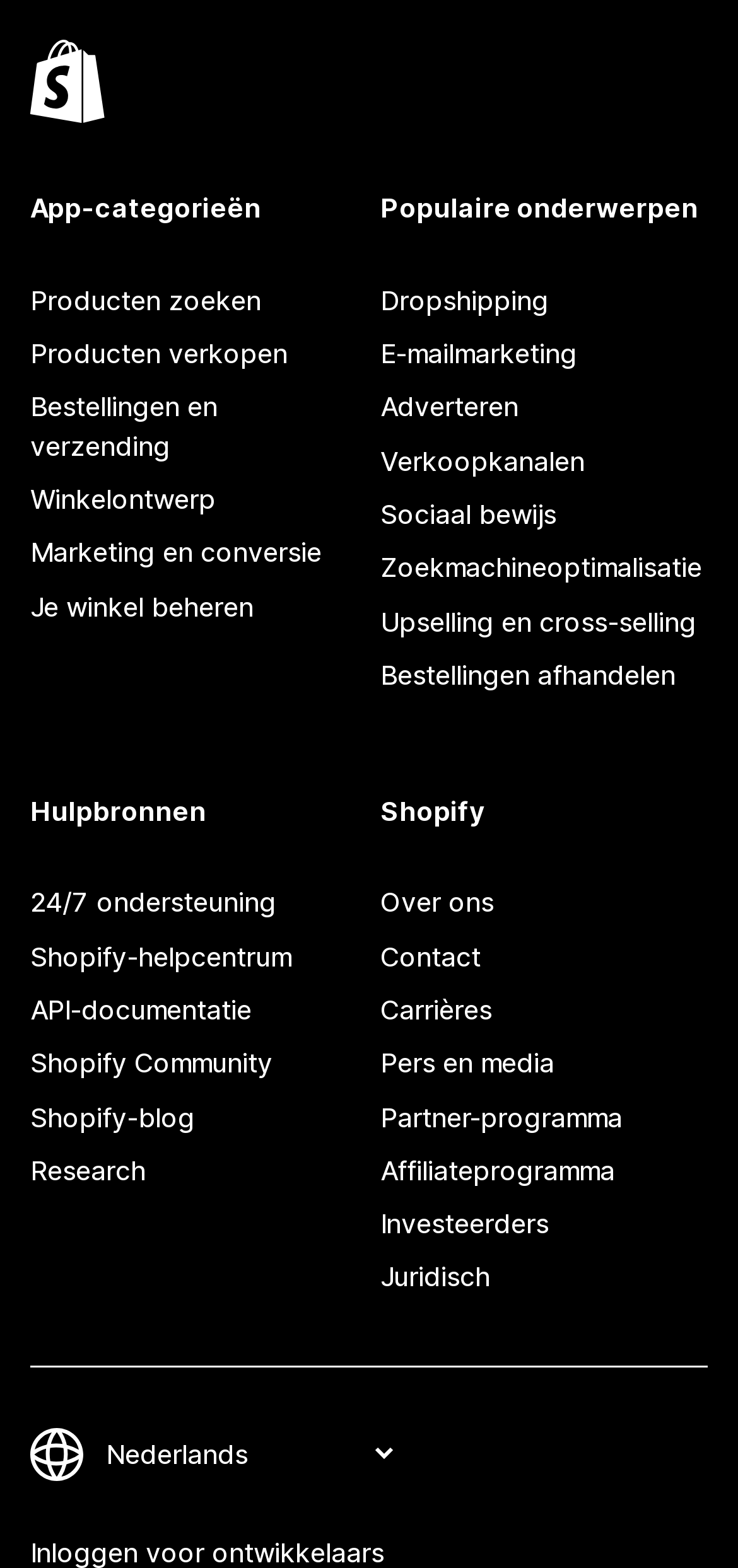Please determine the bounding box coordinates of the area that needs to be clicked to complete this task: 'Change language settings'. The coordinates must be four float numbers between 0 and 1, formatted as [left, top, right, bottom].

[0.133, 0.915, 0.541, 0.938]